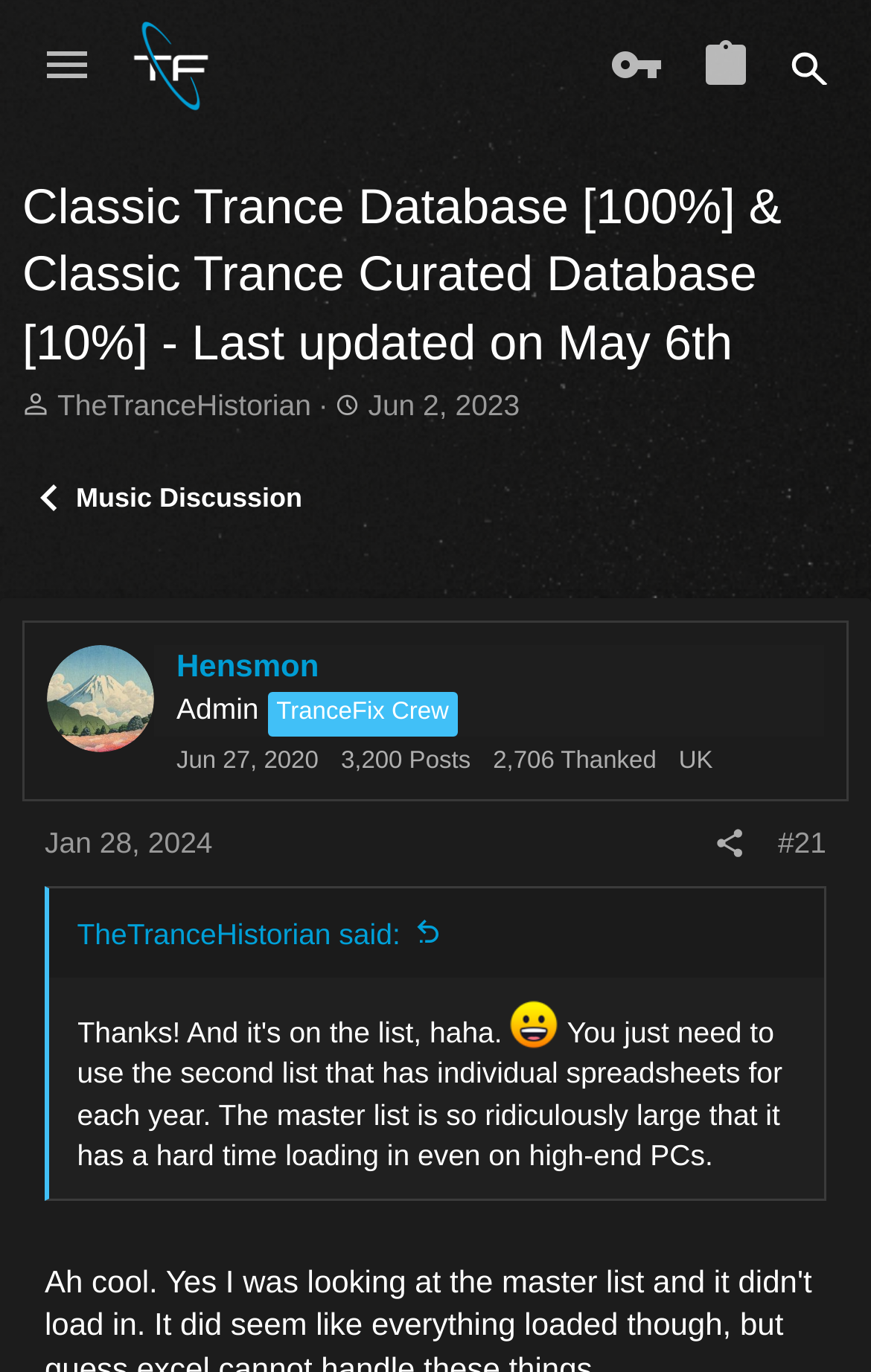Give a detailed account of the webpage, highlighting key information.

This webpage appears to be a forum discussion thread on an electronic music website called TranceFix. At the top of the page, there is a header section with a button, a link to the TranceFix website, and a search bar. Below the header, there is a heading that displays the title of the thread, "Classic Trance Database [100%] & Classic Trance Curated Database [10%] - Last updated on May 6th".

On the left side of the page, there is a section with information about the thread starter, including their username, start date, and a link to their profile. Below this section, there is a list of links to different categories, including "Music Discussion".

The main content of the page is a discussion thread, where users have posted comments and replies. Each comment is displayed in a blockquote format, with the username of the poster, the date and time of the post, and the content of the post. The posts may include links, images, and text. There are also description lists that display information about the users, such as their post count, thank count, and location.

At the bottom of the page, there is a footer section with links to other pages, including a link to the next page of the thread. Overall, the webpage has a simple and organized layout, with a focus on displaying the discussion thread and related information.